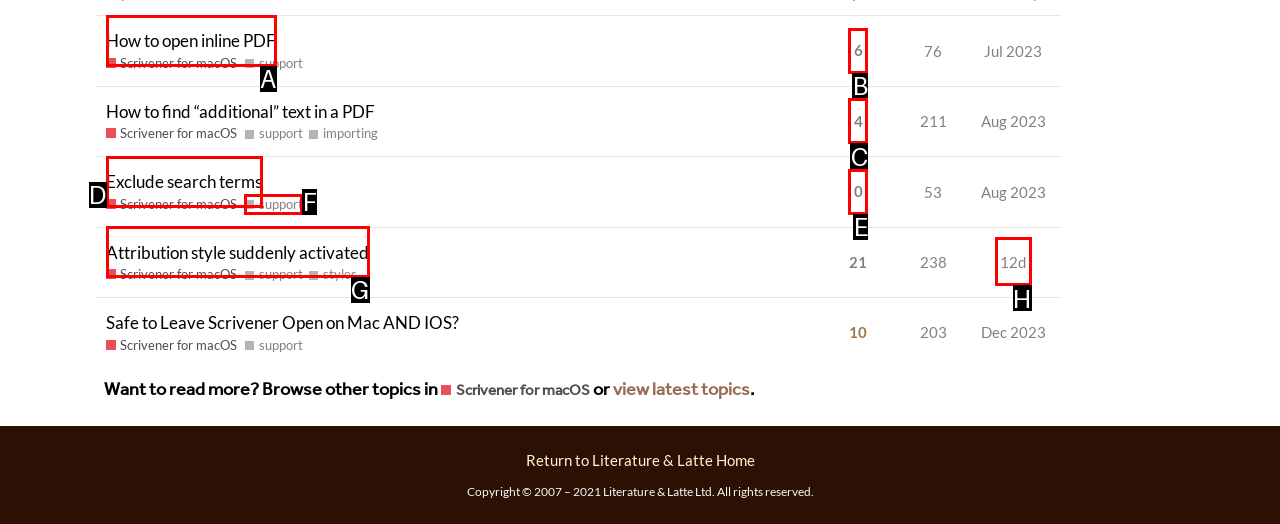Tell me which one HTML element best matches the description: Attribution style suddenly activated Answer with the option's letter from the given choices directly.

G